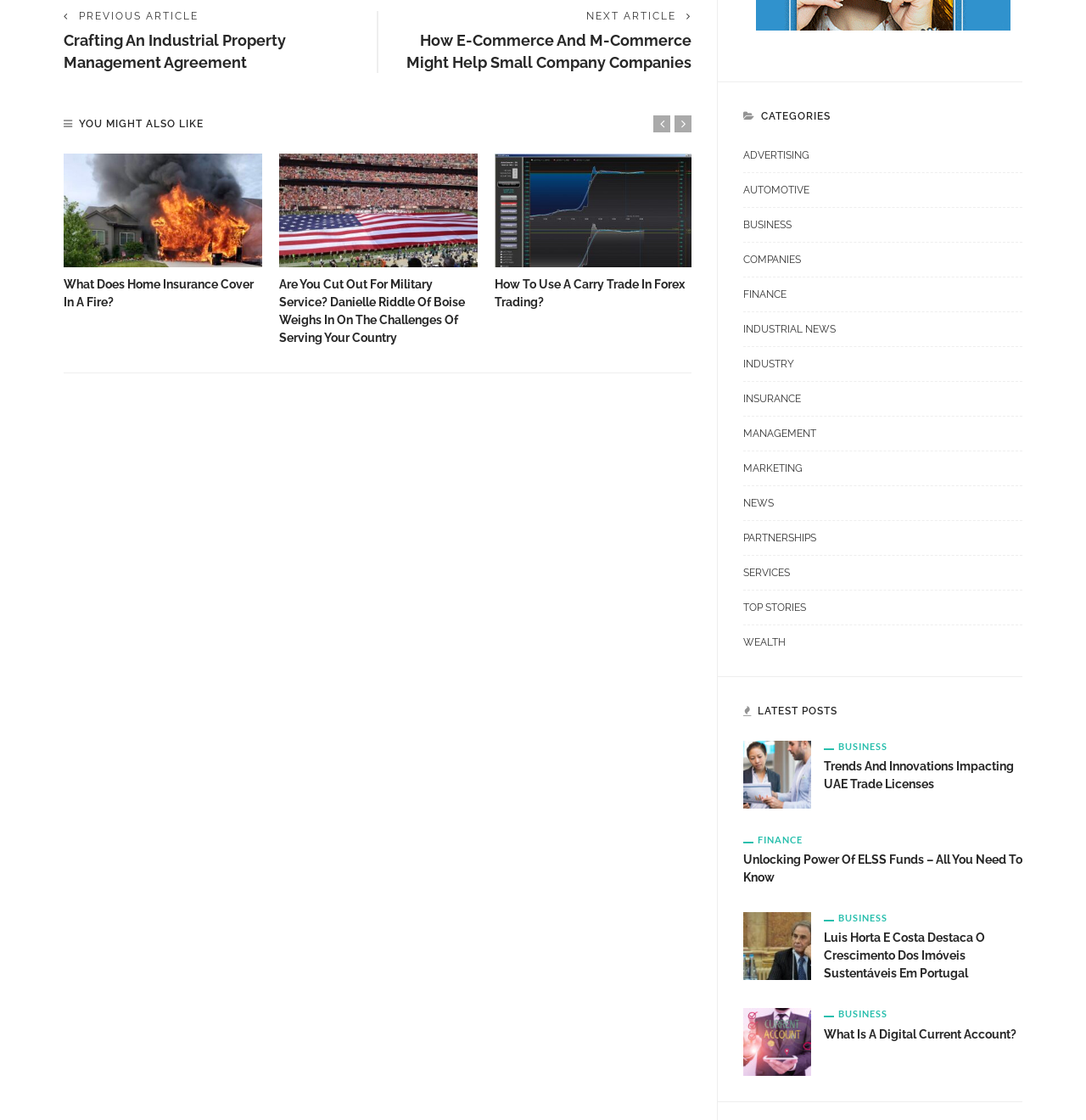How many options are listed under 'YOU MIGHT ALSO LIKE'?
Could you give a comprehensive explanation in response to this question?

I looked at the 'YOU MIGHT ALSO LIKE' section and found three options listed, including 'What Does Home Insurance Cover in a Fire?', 'Are You Cut Out for Military Service?', and 'How to Use a Carry Trade in Forex Trading?'.